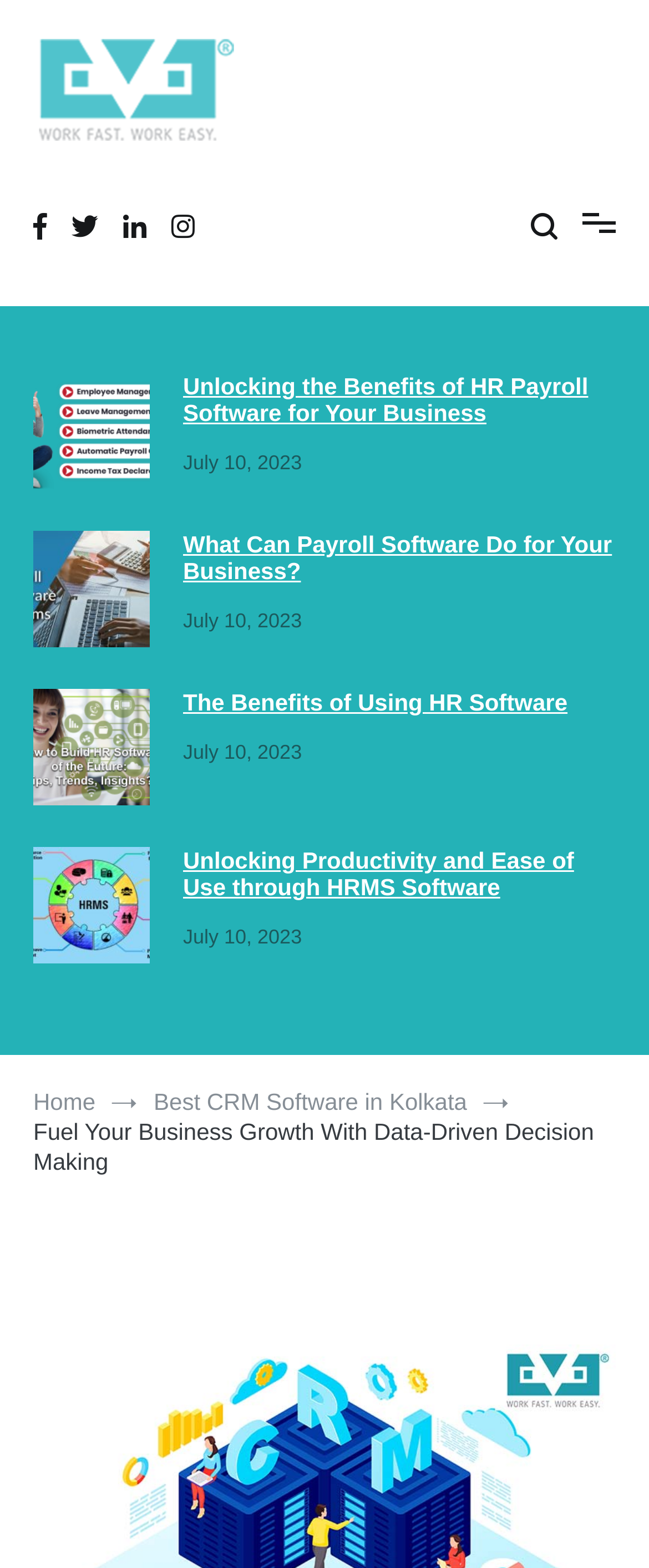Given the element description: "parent_node: eve24hrs", predict the bounding box coordinates of this UI element. The coordinates must be four float numbers between 0 and 1, given as [left, top, right, bottom].

[0.051, 0.021, 0.949, 0.099]